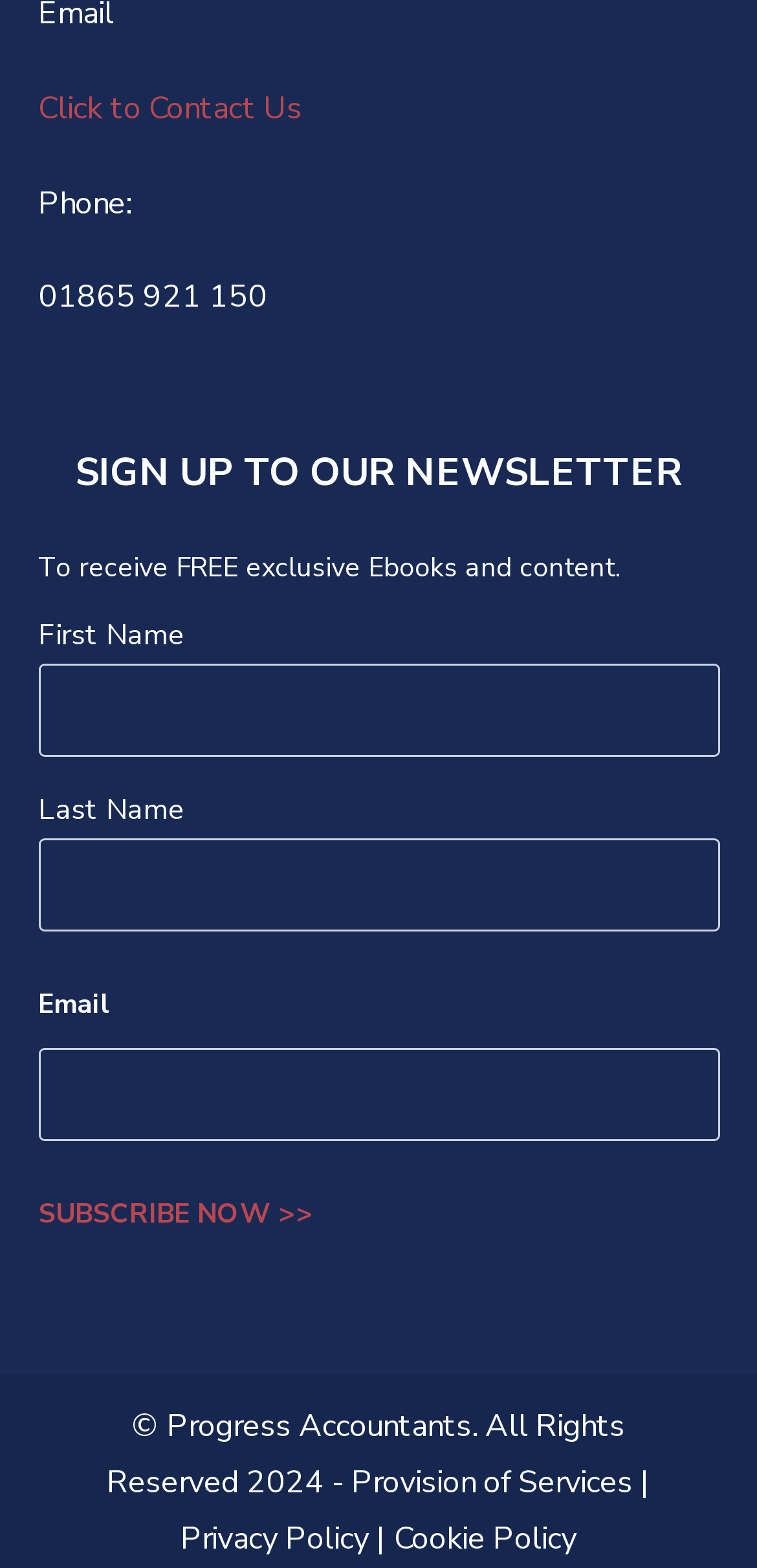Return the bounding box coordinates of the UI element that corresponds to this description: "Cookie Policy". The coordinates must be given as four float numbers in the range of 0 and 1, [left, top, right, bottom].

[0.521, 0.968, 0.762, 0.995]